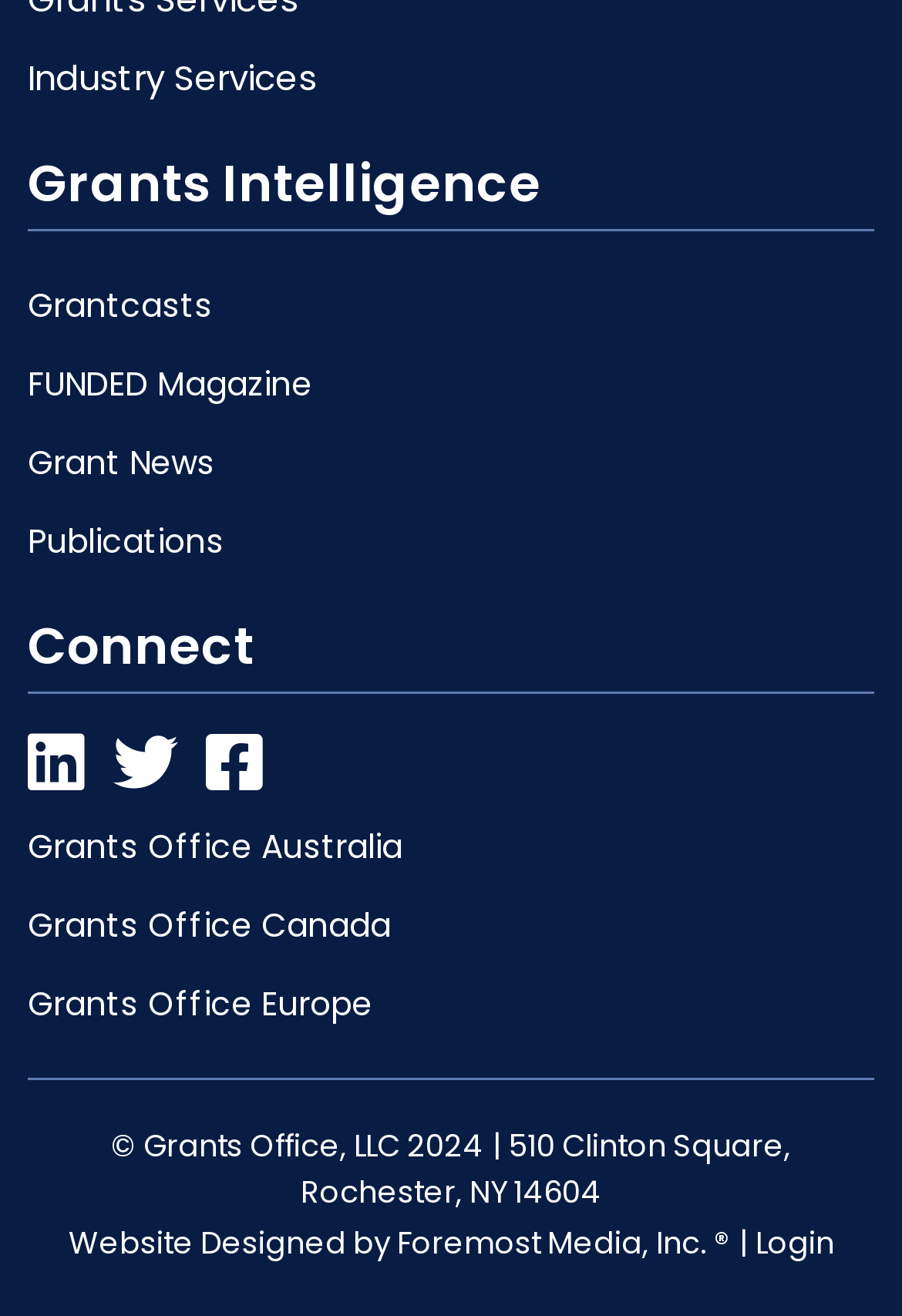Using the webpage screenshot, find the UI element described by Foremost Media, Inc. ®. Provide the bounding box coordinates in the format (top-left x, top-left y, bottom-right x, bottom-right y), ensuring all values are floating point numbers between 0 and 1.

[0.44, 0.927, 0.809, 0.96]